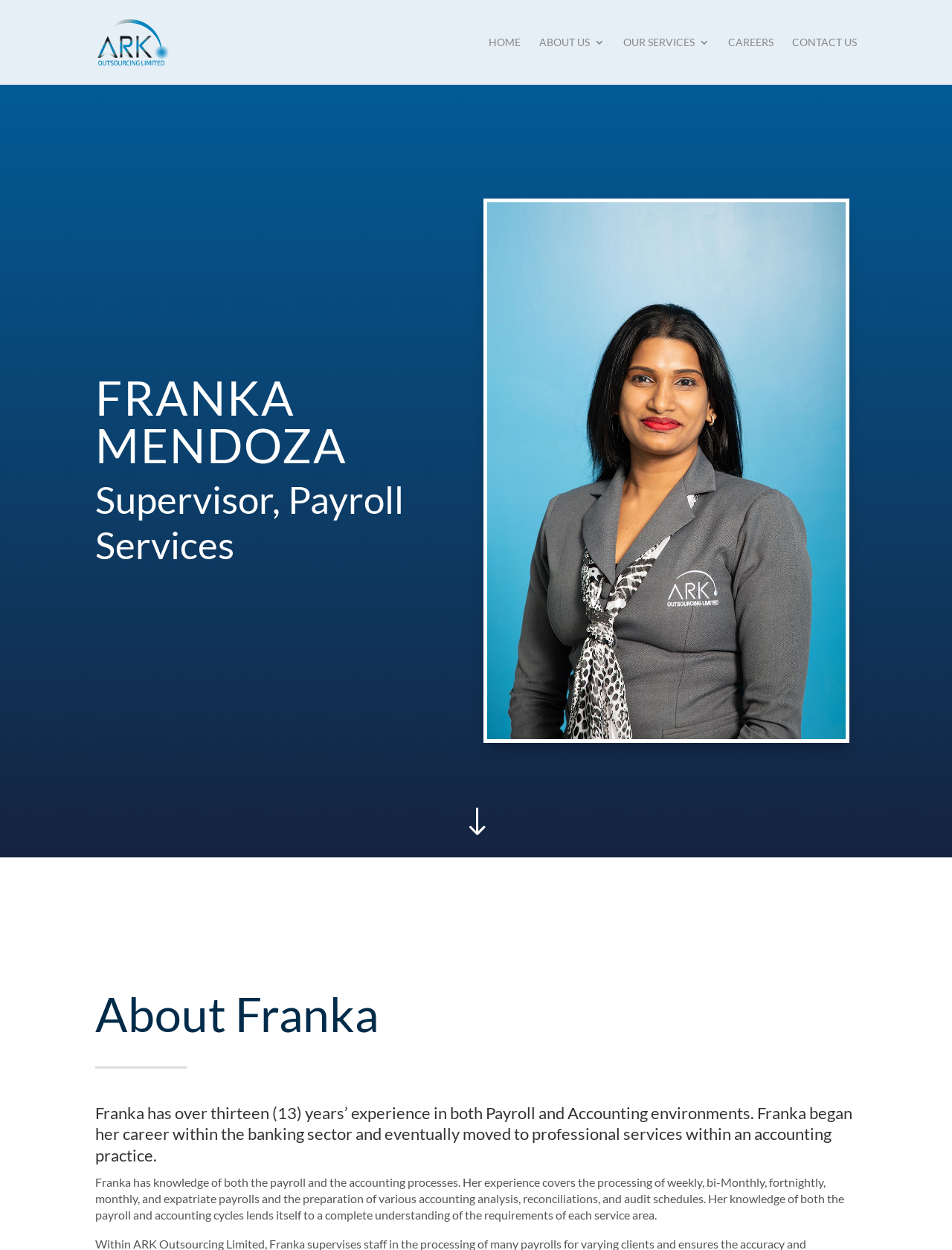Find the bounding box coordinates for the UI element that matches this description: "Our Services".

[0.655, 0.03, 0.745, 0.068]